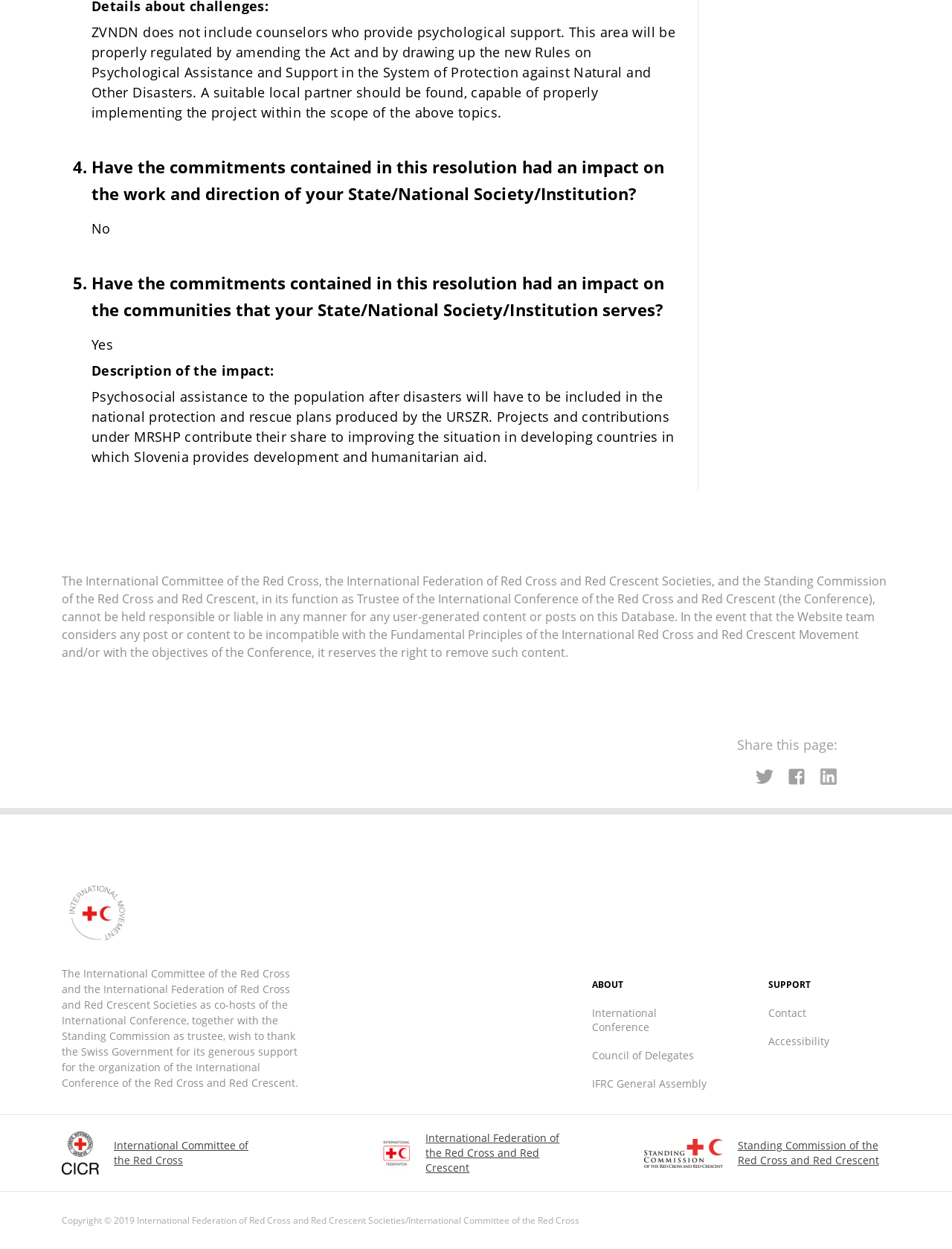What is the answer to the question 'Have the commitments contained in this resolution had an impact on the work and direction of your State/National Society/Institution?'?
Answer with a single word or short phrase according to what you see in the image.

No